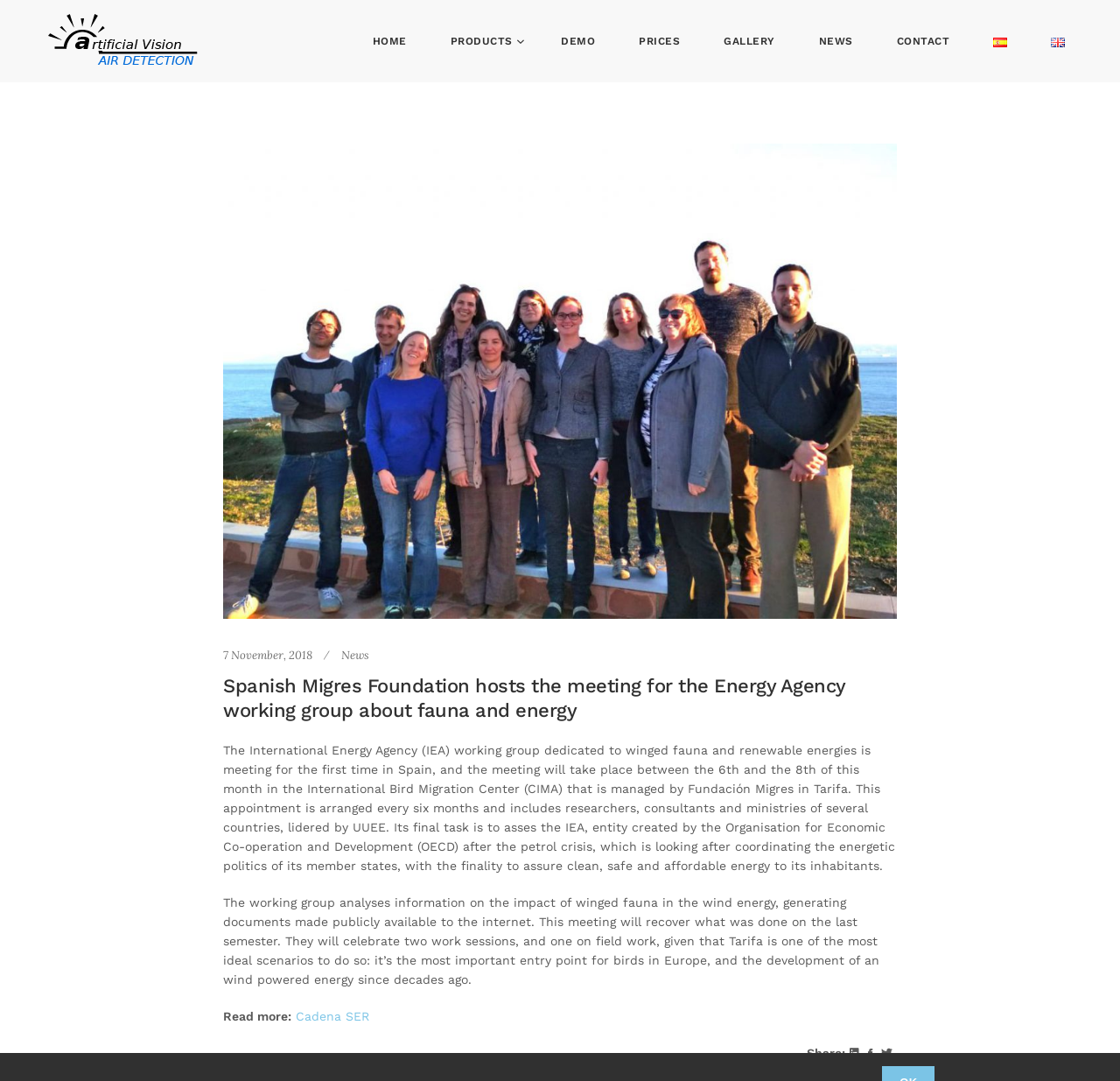Given the description "Cadena SER", provide the bounding box coordinates of the corresponding UI element.

[0.264, 0.934, 0.33, 0.946]